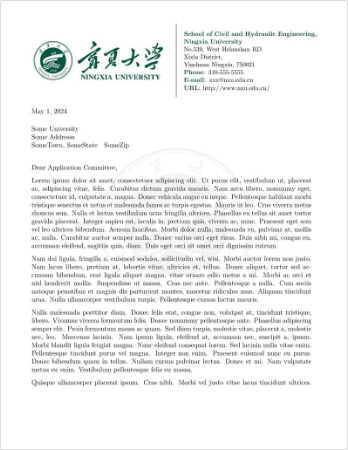What is the purpose of this template?
From the screenshot, supply a one-word or short-phrase answer.

For formal correspondence